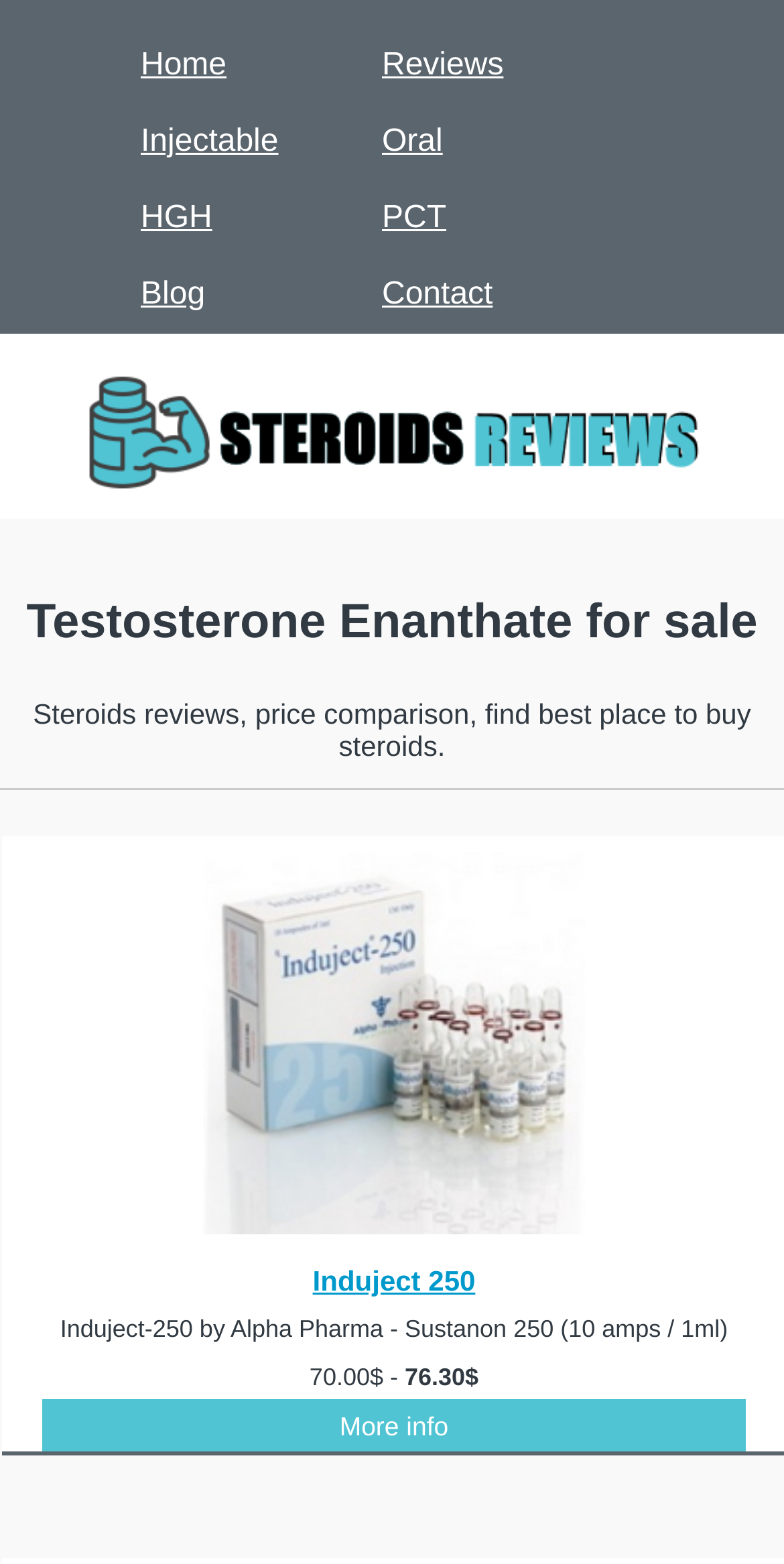How many main categories are available on the top navigation bar?
Using the image, give a concise answer in the form of a single word or short phrase.

7